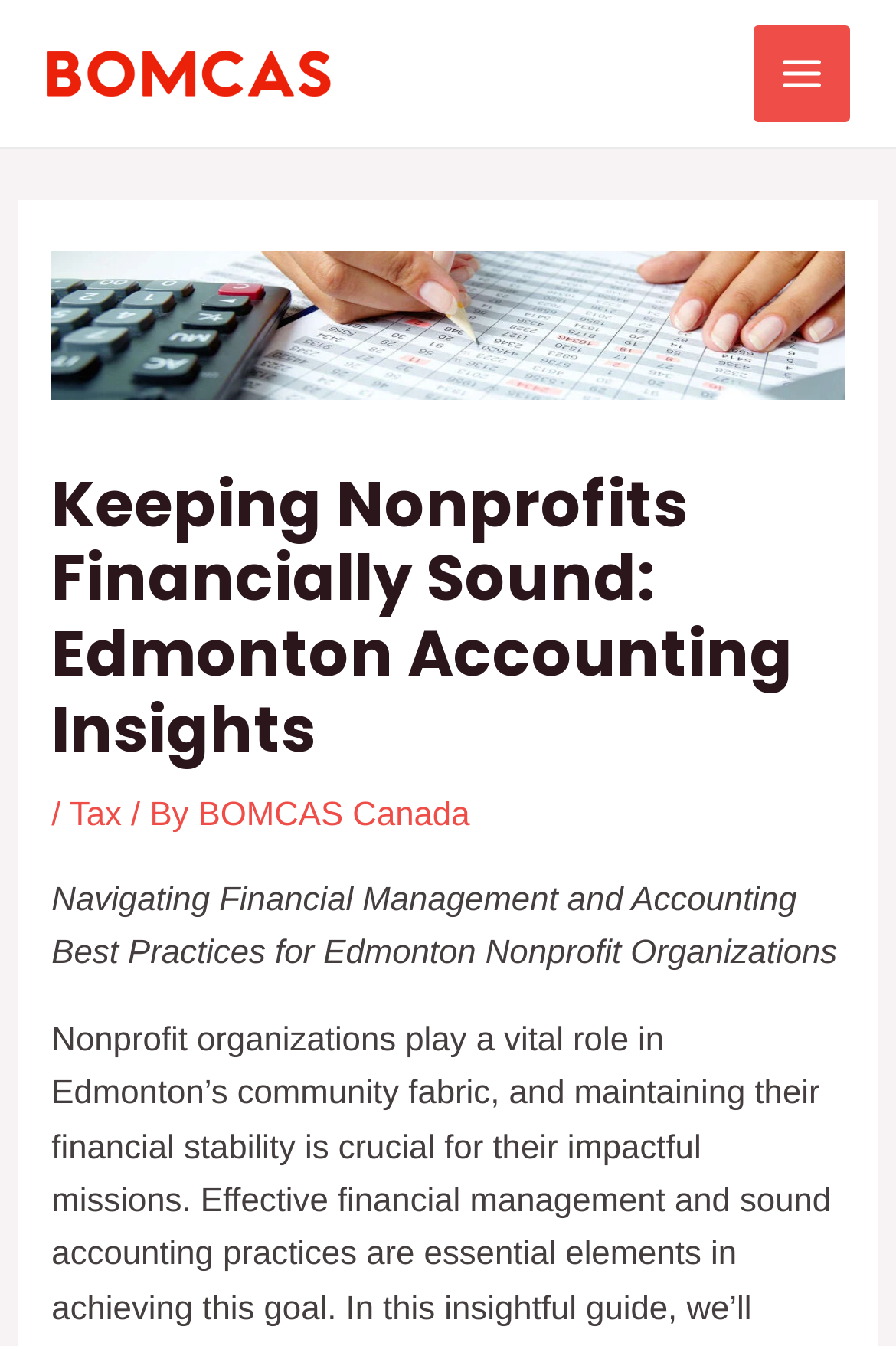Based on the element description: "Main Menu", identify the UI element and provide its bounding box coordinates. Use four float numbers between 0 and 1, [left, top, right, bottom].

[0.841, 0.019, 0.949, 0.09]